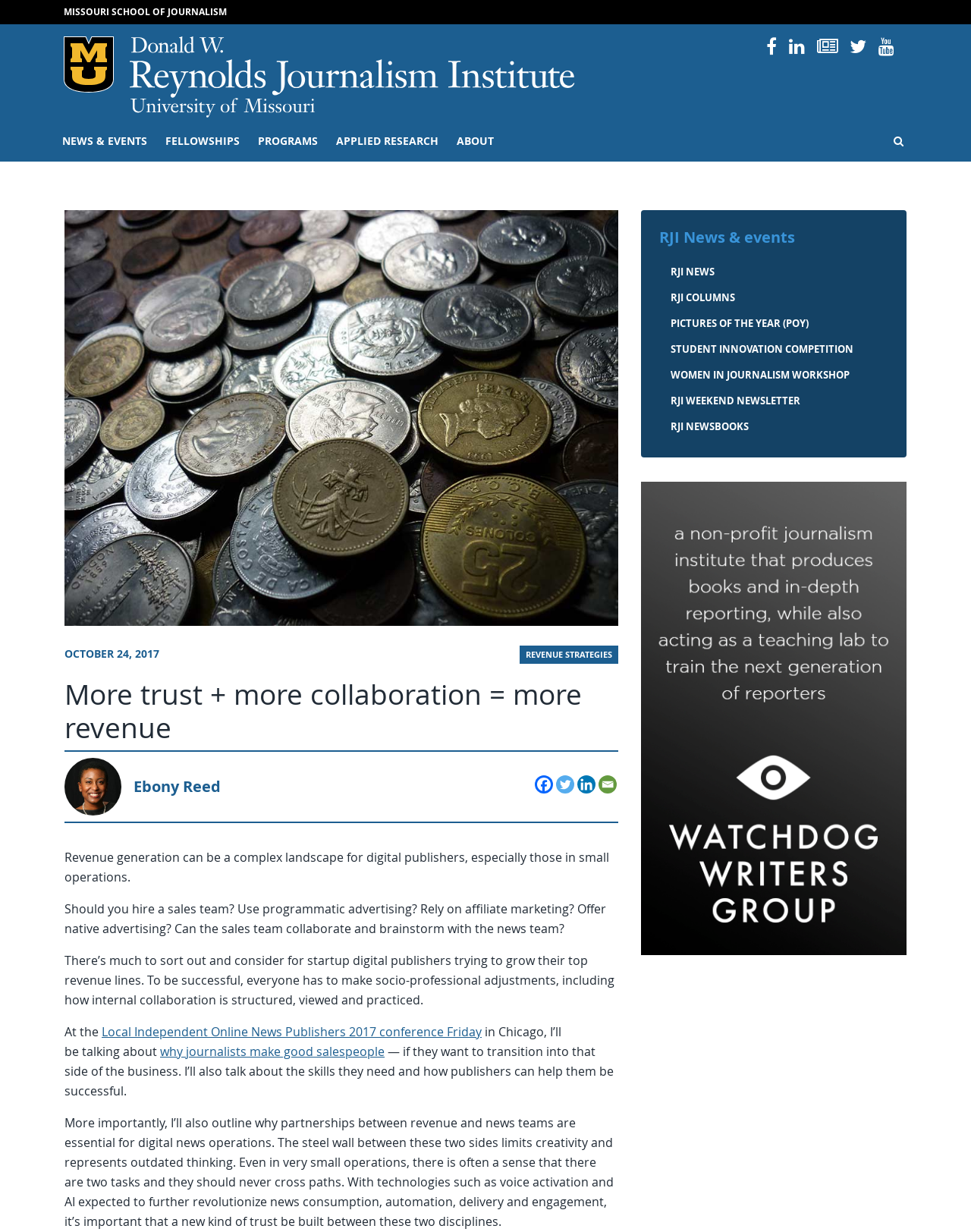Answer the following inquiry with a single word or phrase:
How many social media links are there?

5